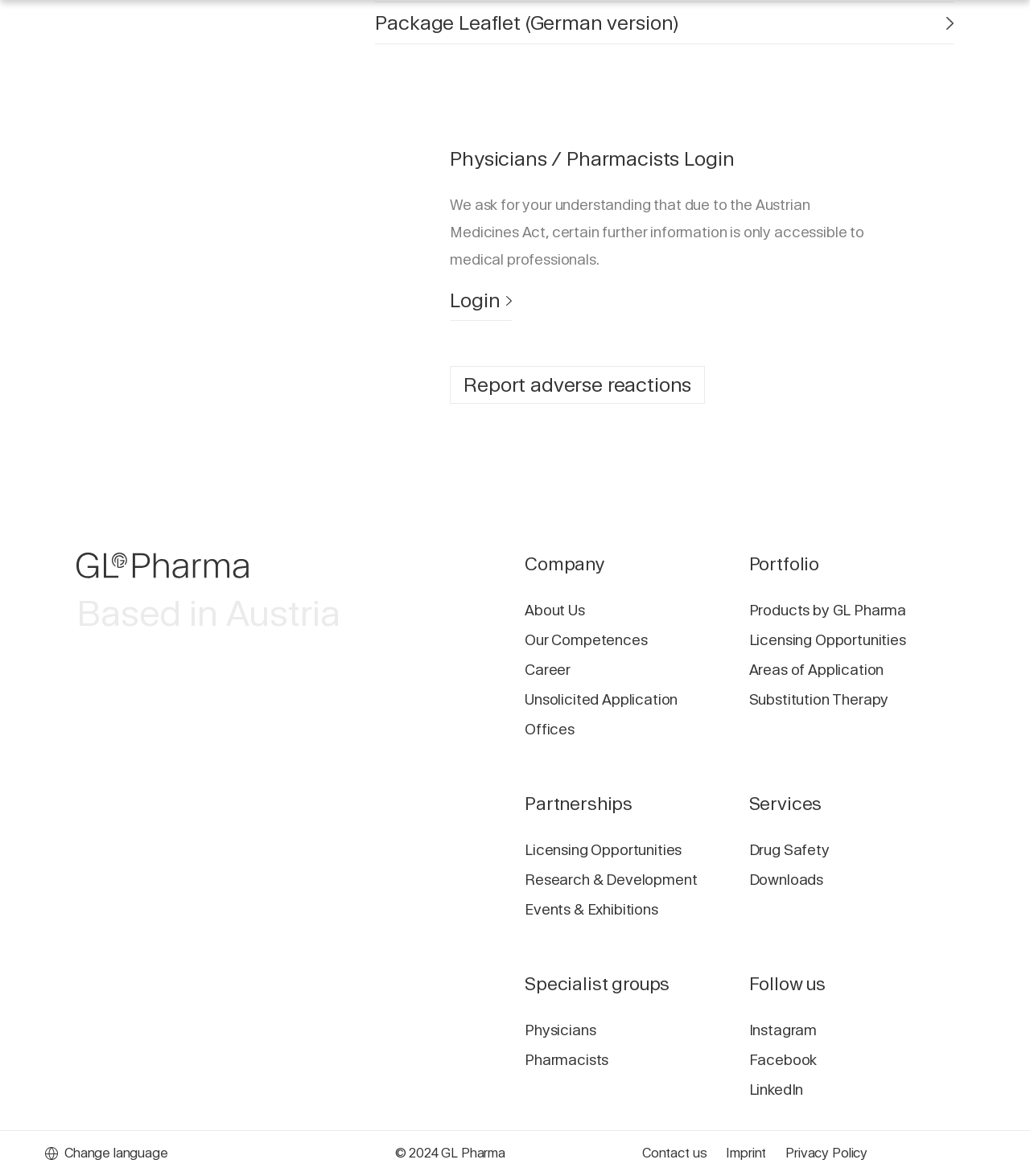What is the copyright year mentioned at the bottom of the webpage?
Relying on the image, give a concise answer in one word or a brief phrase.

2024